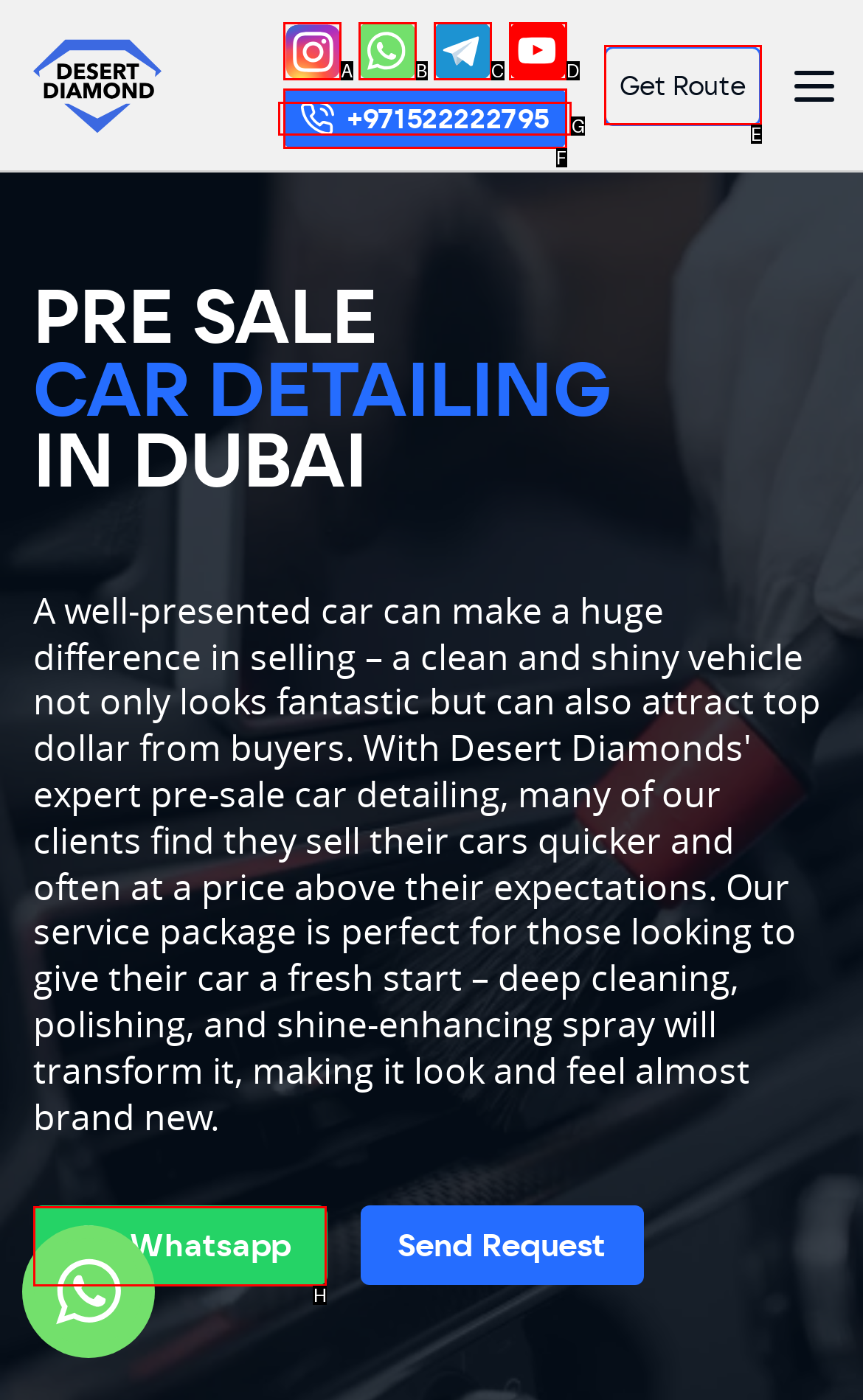Find the option that best fits the description: Whatsapp. Answer with the letter of the option.

H